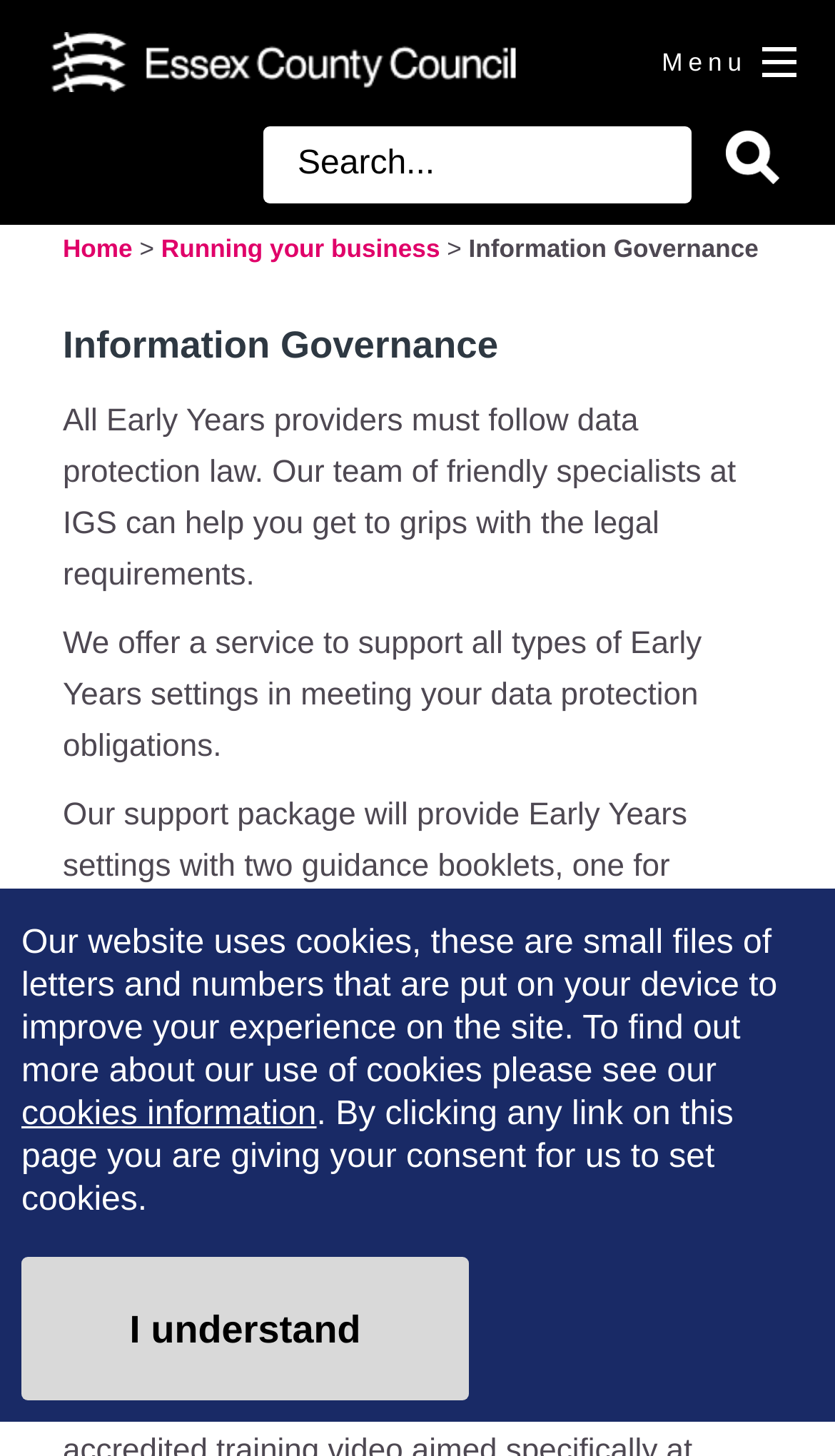How many types of booklets are included in the support package?
Kindly give a detailed and elaborate answer to the question.

According to the webpage, the support package includes two guidance booklets, one for managers and Committee Members, and one for staff.